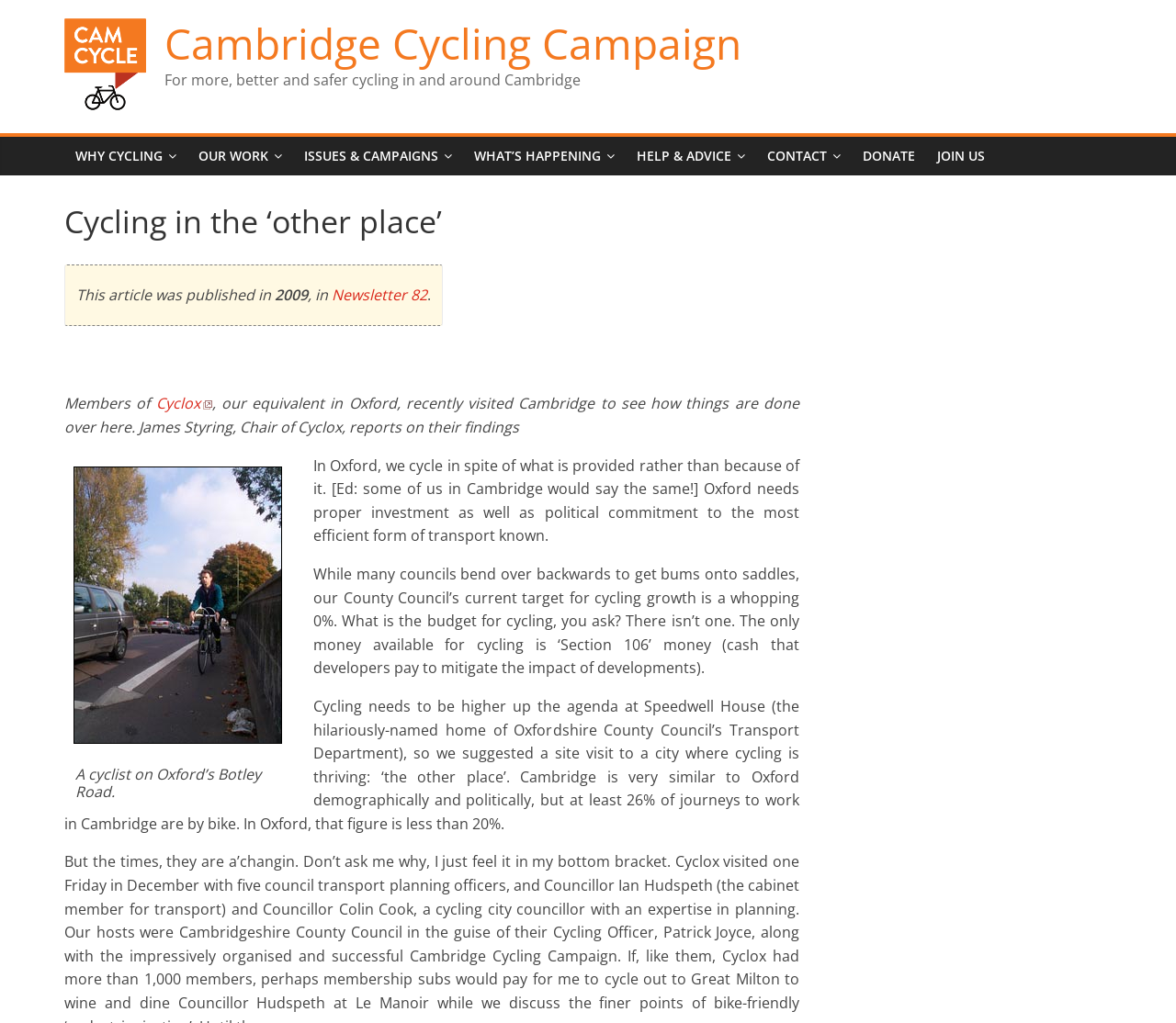Identify and provide the text content of the webpage's primary headline.

Cycling in the ‘other place’